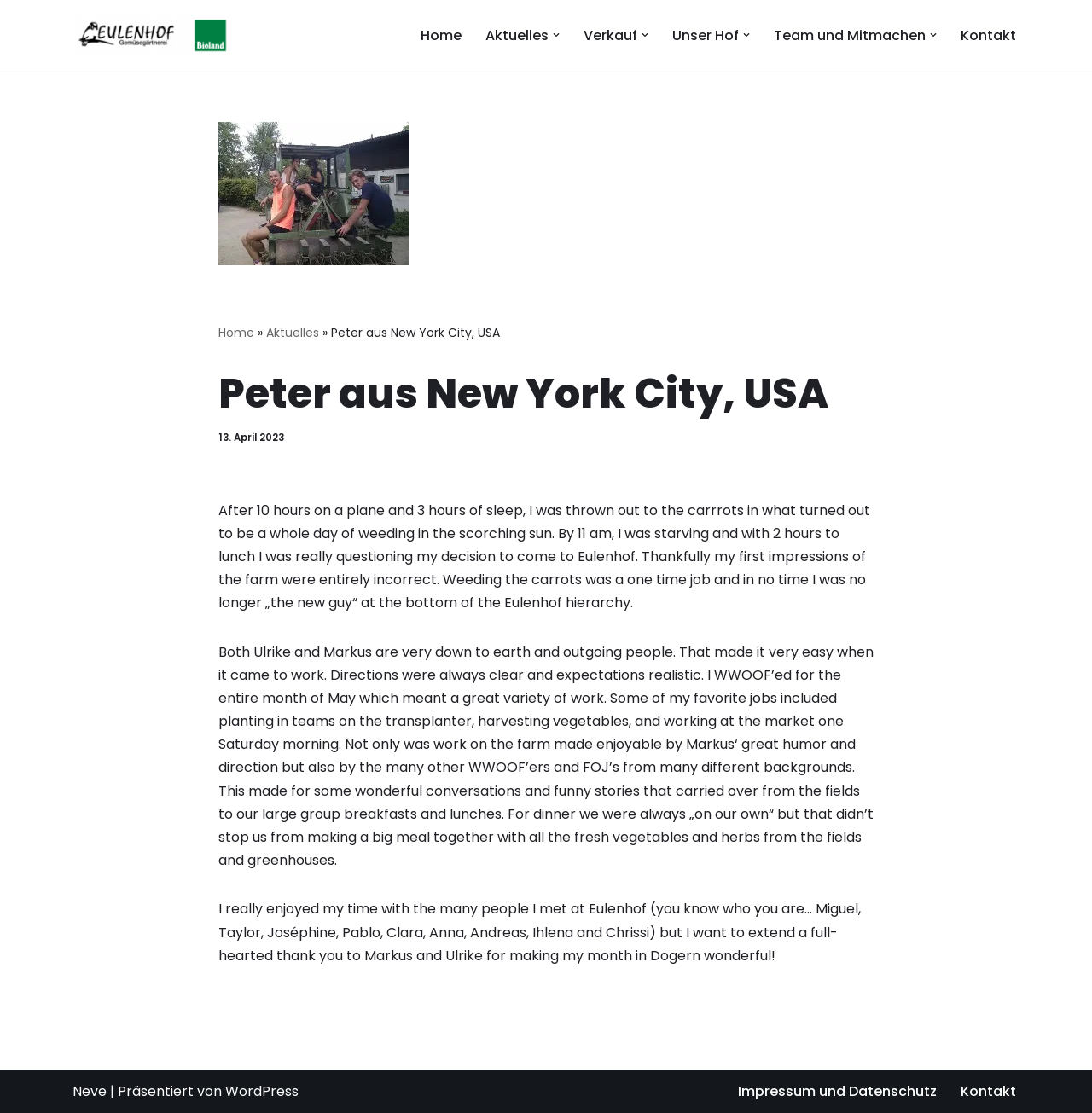Find and specify the bounding box coordinates that correspond to the clickable region for the instruction: "Read the article about Peter's experience at Eulenhof".

[0.2, 0.45, 0.797, 0.55]